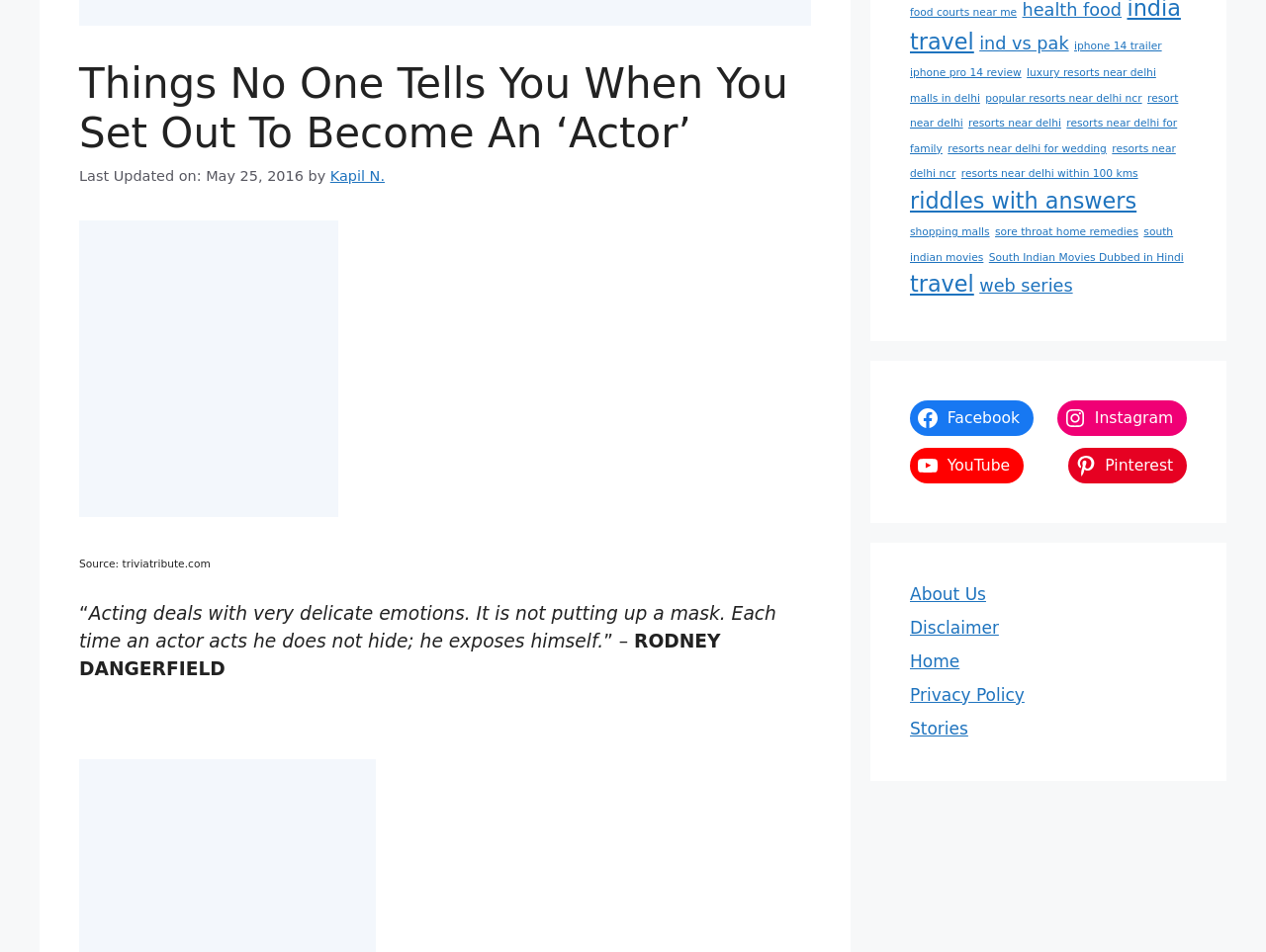Using the description: "luxury resorts near delhi", determine the UI element's bounding box coordinates. Ensure the coordinates are in the format of four float numbers between 0 and 1, i.e., [left, top, right, bottom].

[0.811, 0.07, 0.913, 0.083]